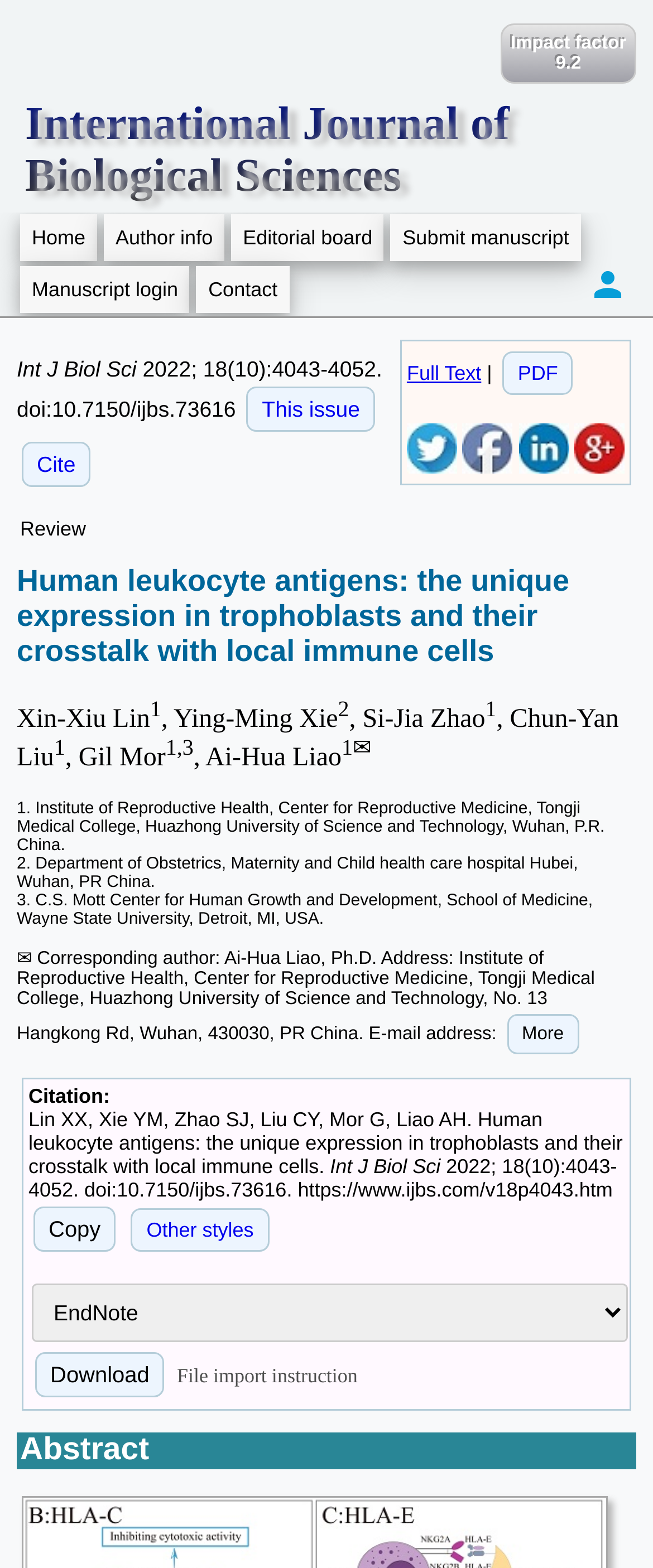Pinpoint the bounding box coordinates of the clickable area necessary to execute the following instruction: "Click on the 'Copy' button". The coordinates should be given as four float numbers between 0 and 1, namely [left, top, right, bottom].

[0.051, 0.77, 0.177, 0.799]